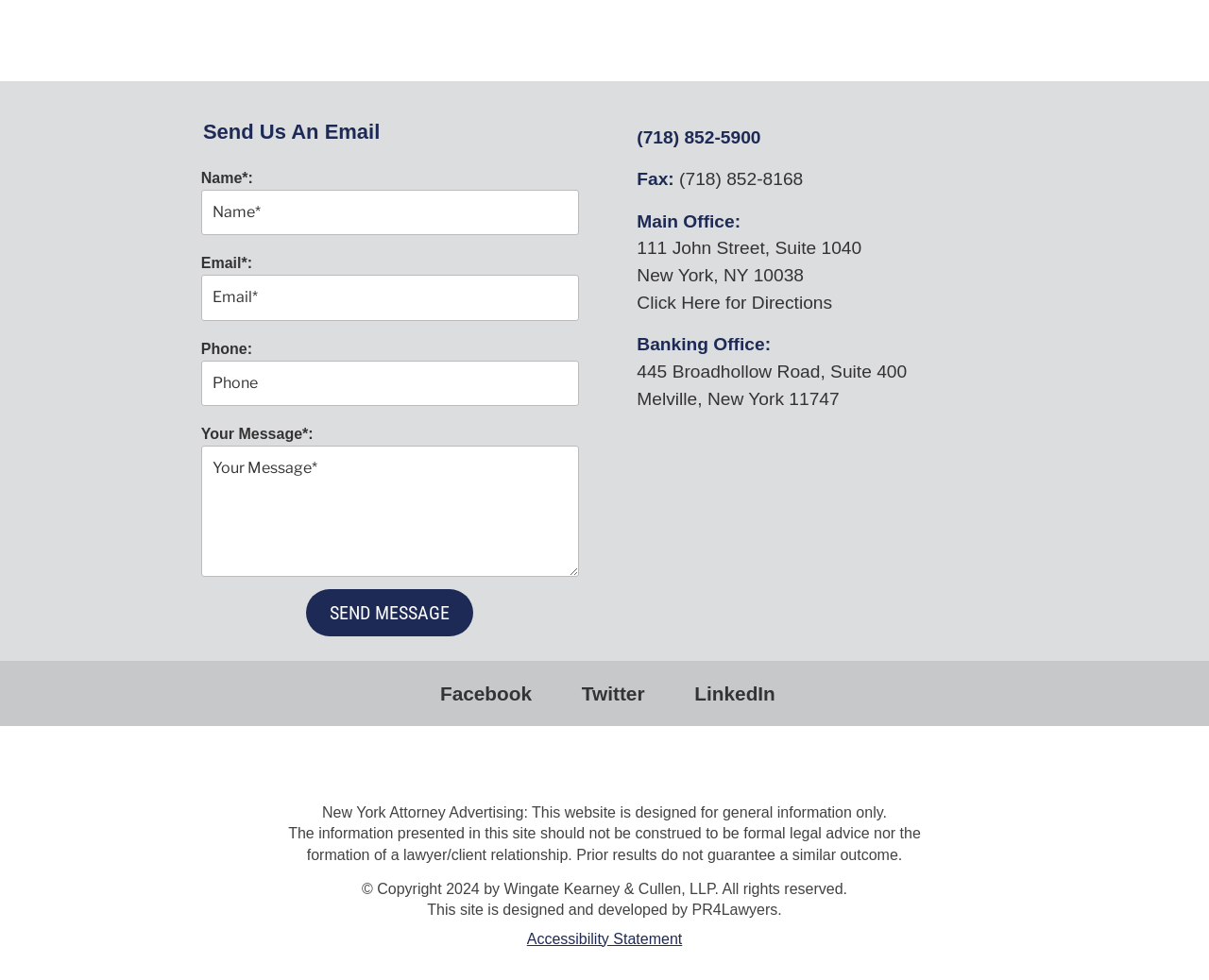What is the address of the banking office?
Provide an in-depth and detailed explanation in response to the question.

I found the answer by looking at the table on the right side of the page that lists the contact information for the banking office. The address is listed as '445 Broadhollow Road, Suite 400 Melville, New York 11747'.